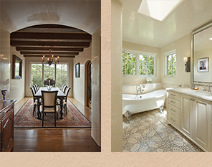Detail every aspect of the image in your description.

The image showcases two elegantly designed spaces, emphasizing both style and functionality. On the left, a dining area features a classic wooden dining table surrounded by upholstered chairs, complemented by a charming chandelier that enhances the warm ambiance created by the wooden beams overhead. Large windows invite natural light, offering a picturesque view of the outdoors, ensuring this space is perfect for gatherings and meals.

On the right, a sophisticated bathroom design incorporates modern amenities while retaining a timeless appeal. A freestanding bathtub sits gracefully beneath a skylight, providing a serene bathing experience. The light-colored cabinetry and beautifully patterned floor tiles add a touch of elegance and warmth, making this bathroom a tranquil retreat.

Together, these images reflect a harmonious blend of traditional charm and contemporary aesthetics, ideal for those looking to create inviting and stylish living spaces.